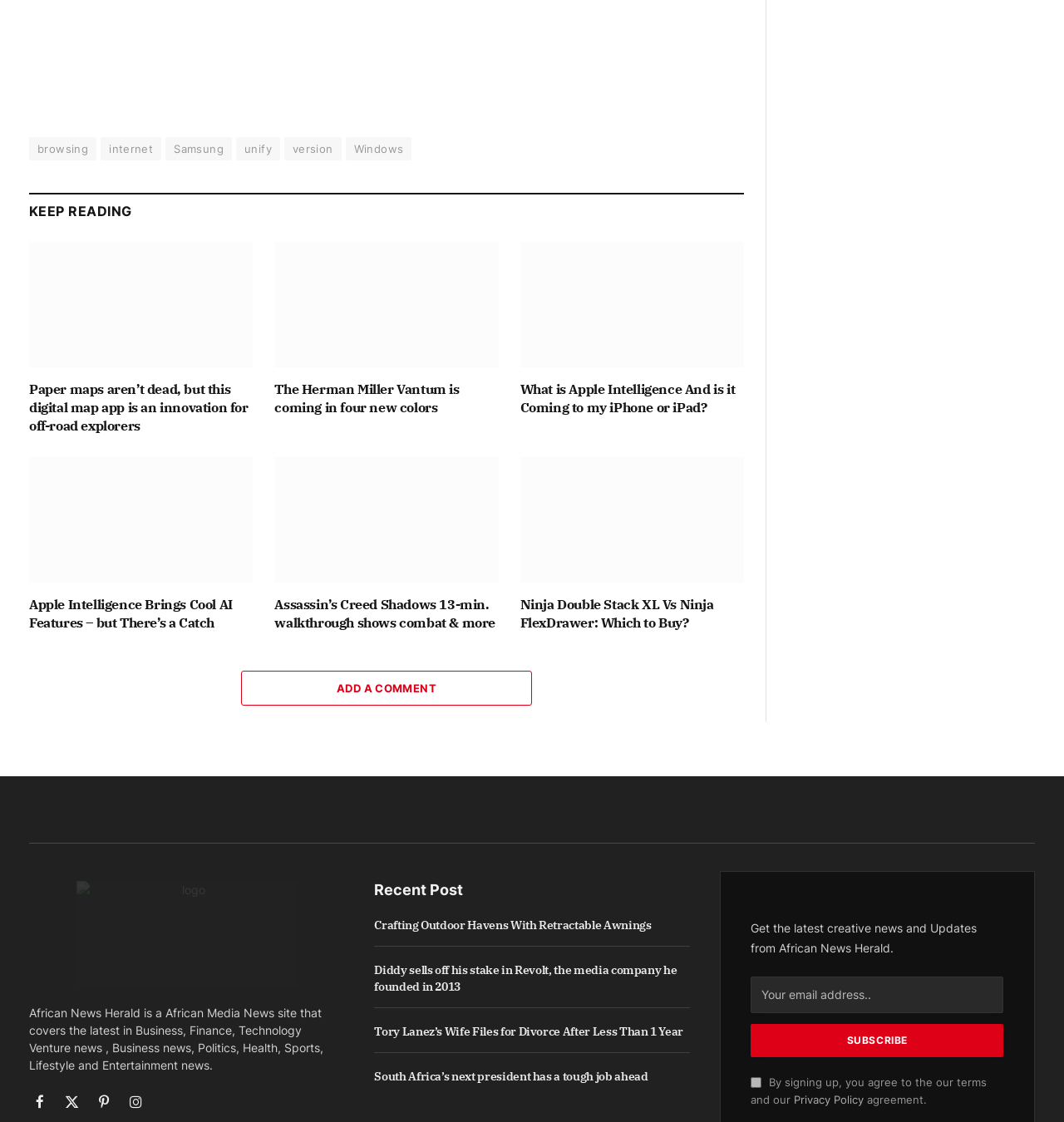Please answer the following question as detailed as possible based on the image: 
What is the topic of the article with the heading 'Paper maps aren’t dead, but this digital map app is an innovation for off-road explorers'?

I determined the answer by looking at the heading element with the text 'Paper maps aren’t dead, but this digital map app is an innovation for off-road explorers' which suggests that the article is about a digital map app.